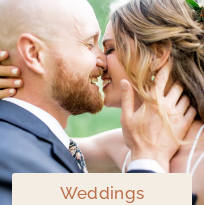Give a short answer using one word or phrase for the question:
What is the atmosphere of the scene?

Serene and passionate